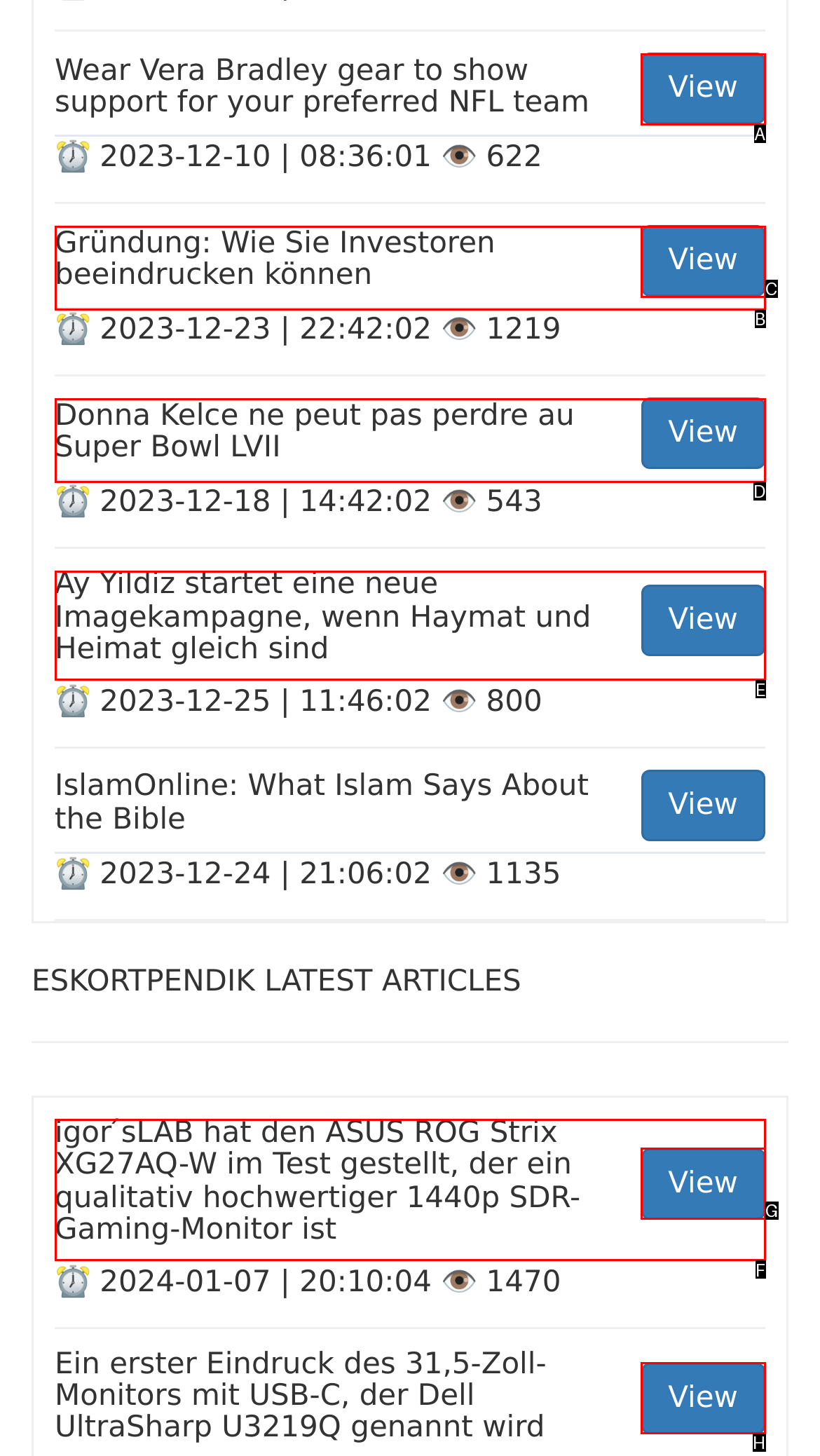Choose the option that matches the following description: View
Answer with the letter of the correct option.

A